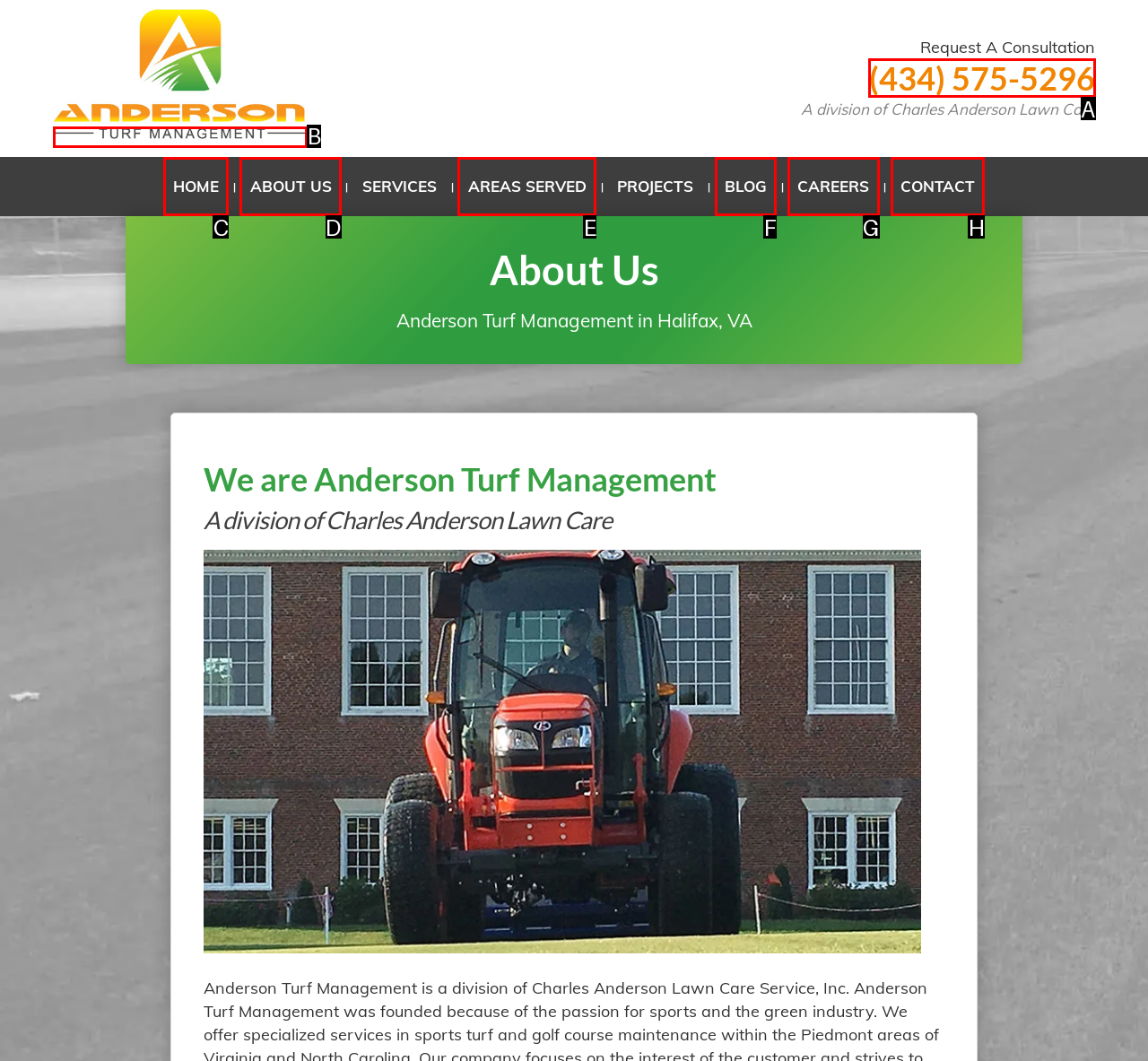Tell me which option I should click to complete the following task: Call (434) 575-5296 Answer with the option's letter from the given choices directly.

A